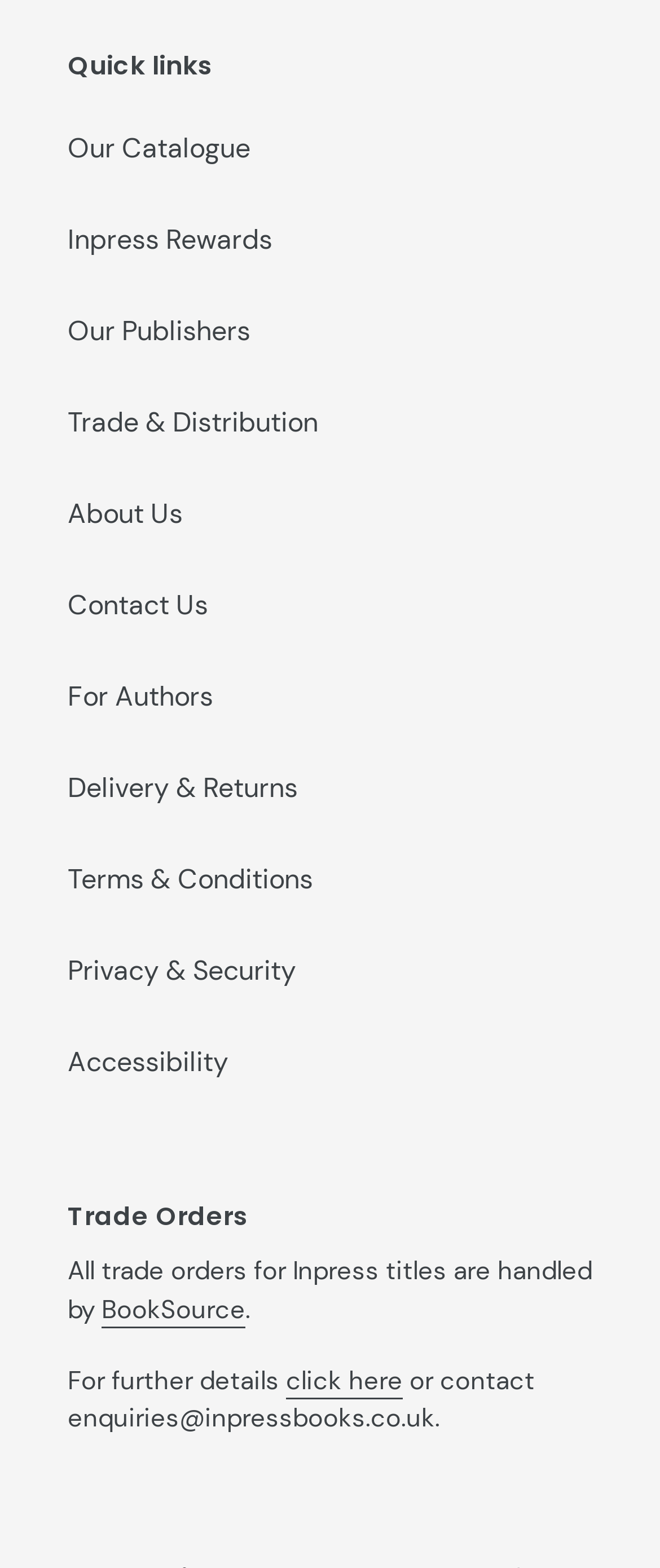Please provide a short answer using a single word or phrase for the question:
What is the company handling trade orders for Inpress titles?

BookSource